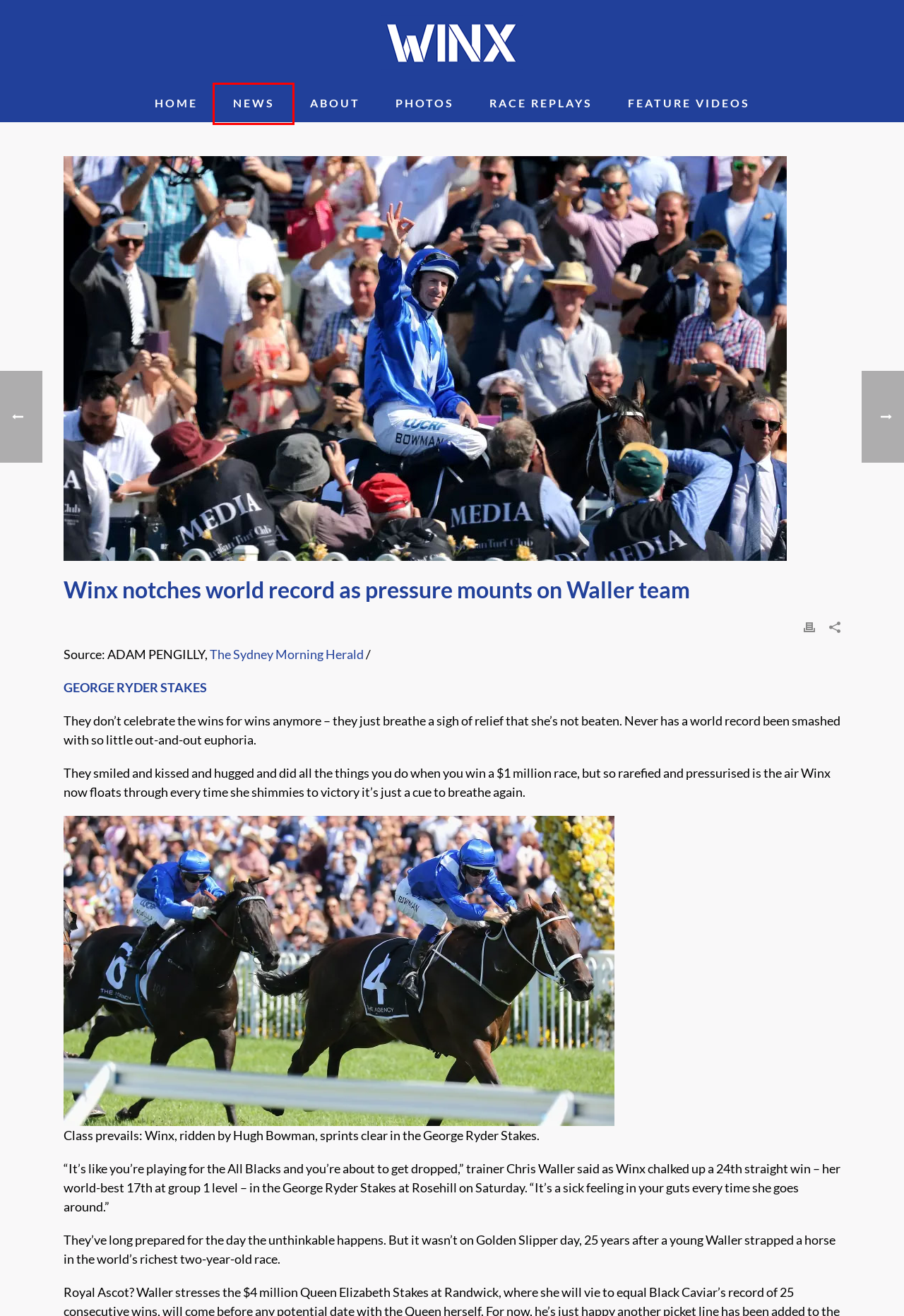You are presented with a screenshot of a webpage that includes a red bounding box around an element. Determine which webpage description best matches the page that results from clicking the element within the red bounding box. Here are the candidates:
A. WINX - Fan Photos
B. WINX - News
C. WINX - About
D. WINX - Race Replays
E. Winx one adrift of Black Caviar record after George Ryder win - WINX
F. WINX Horse (Official) - Chris Waller Racing
G. Winx wins George Ryder Stakes to set world record and post 24th-straight victory - WINX
H. WINX - Feature Videos

B